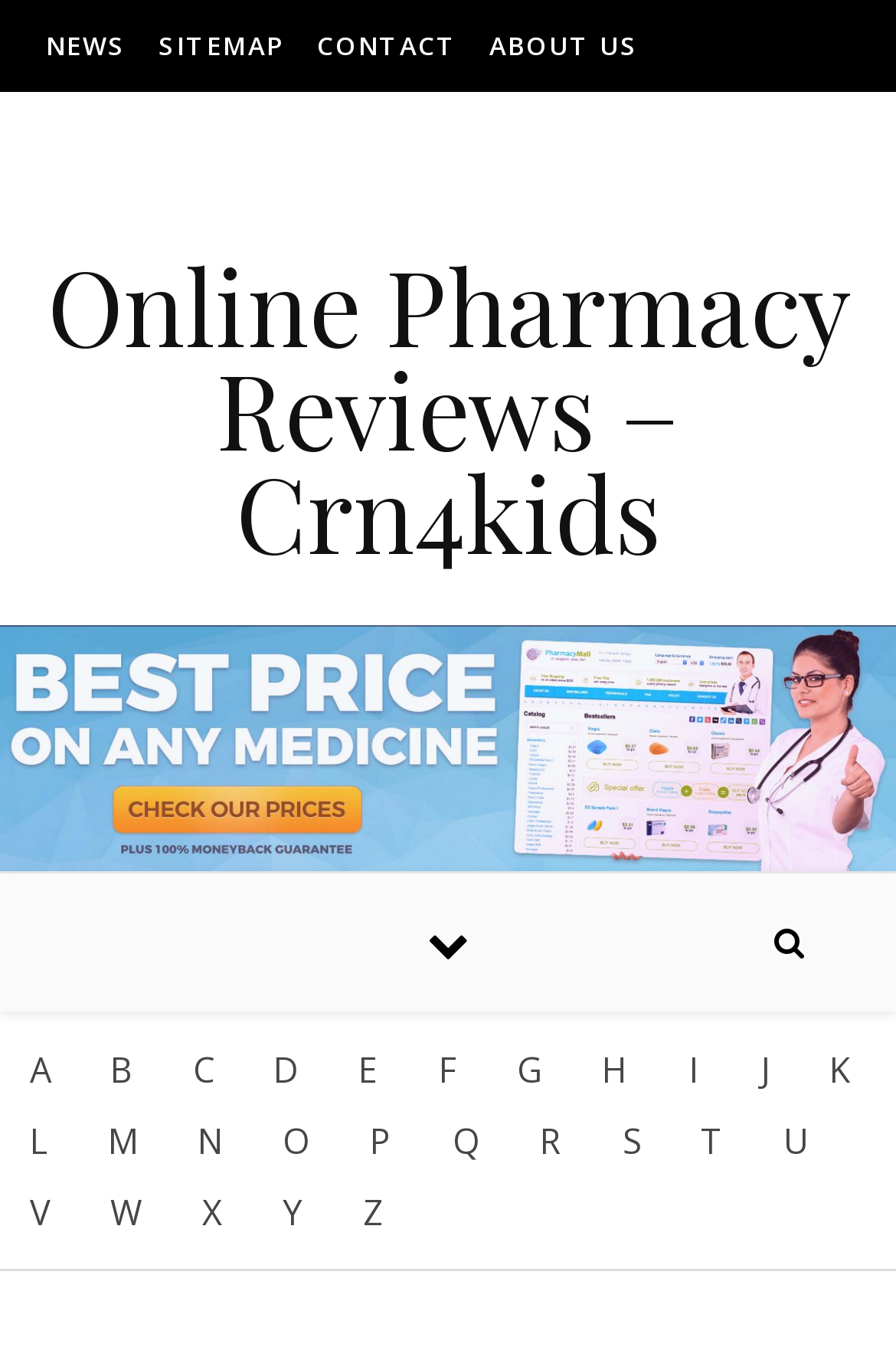How many alphabetical links are at the bottom?
Based on the image, answer the question in a detailed manner.

I counted the number of alphabetical links at the bottom of the webpage, which range from 'A' to 'Z', and found that there are 26 alphabetical links.